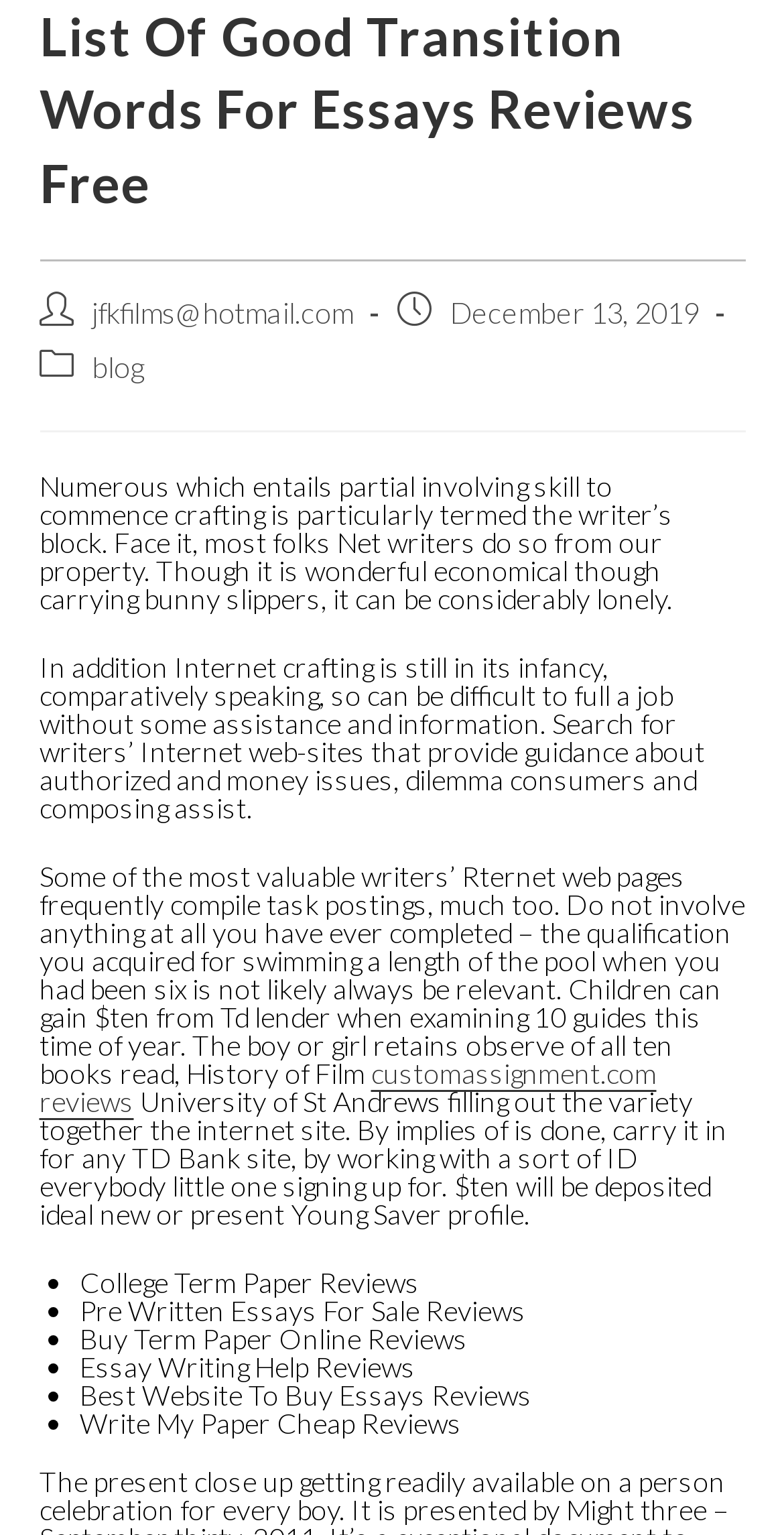How many list items are there?
Analyze the screenshot and provide a detailed answer to the question.

The list items can be found at the bottom of the webpage, each starting with a bullet point. There are five list items in total, with the content 'College Term Paper Reviews', 'Pre Written Essays For Sale Reviews', 'Buy Term Paper Online Reviews', 'Essay Writing Help Reviews', and 'Write My Paper Cheap Reviews'.